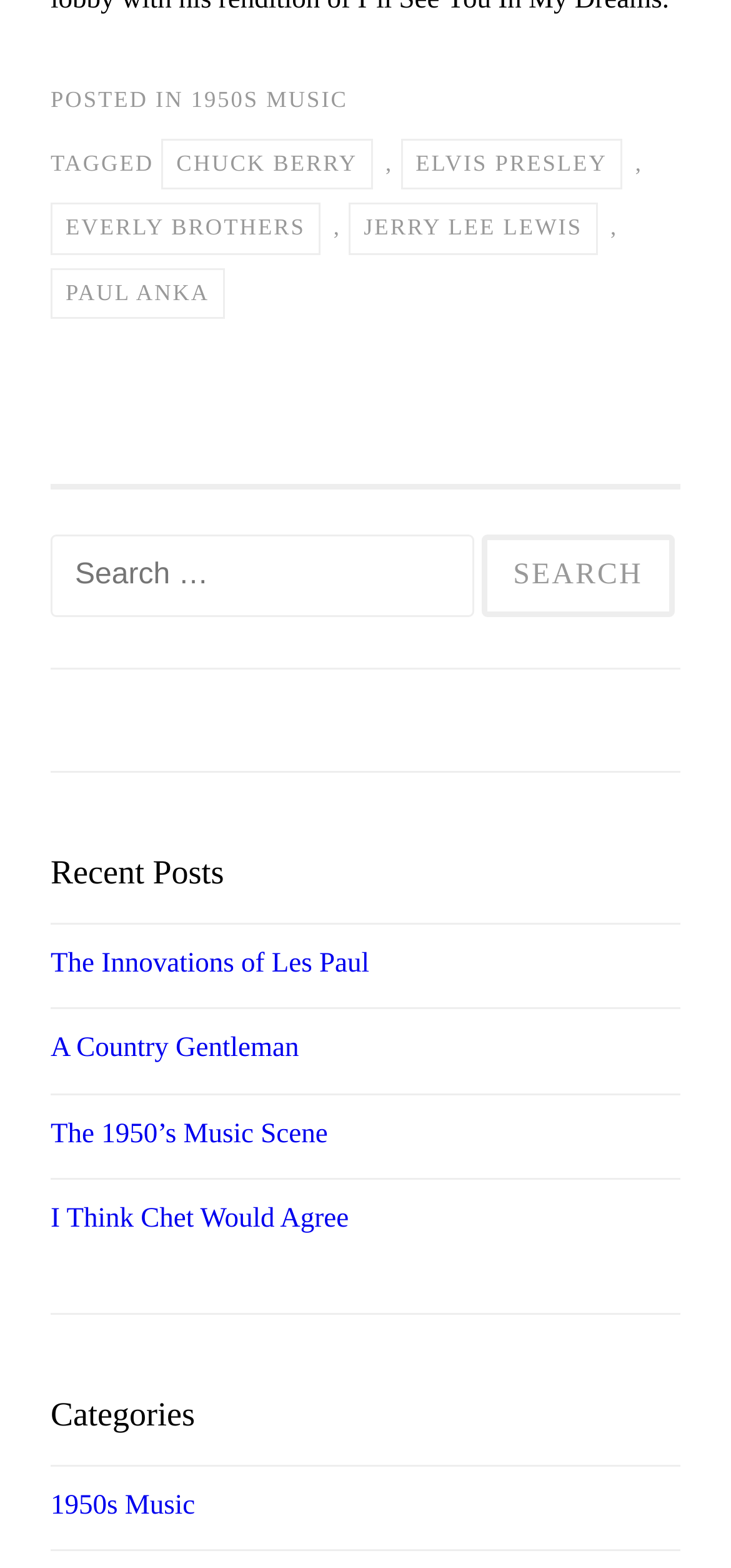Determine the bounding box coordinates of the clickable element necessary to fulfill the instruction: "Explore 1950s music category". Provide the coordinates as four float numbers within the 0 to 1 range, i.e., [left, top, right, bottom].

[0.069, 0.951, 0.267, 0.97]